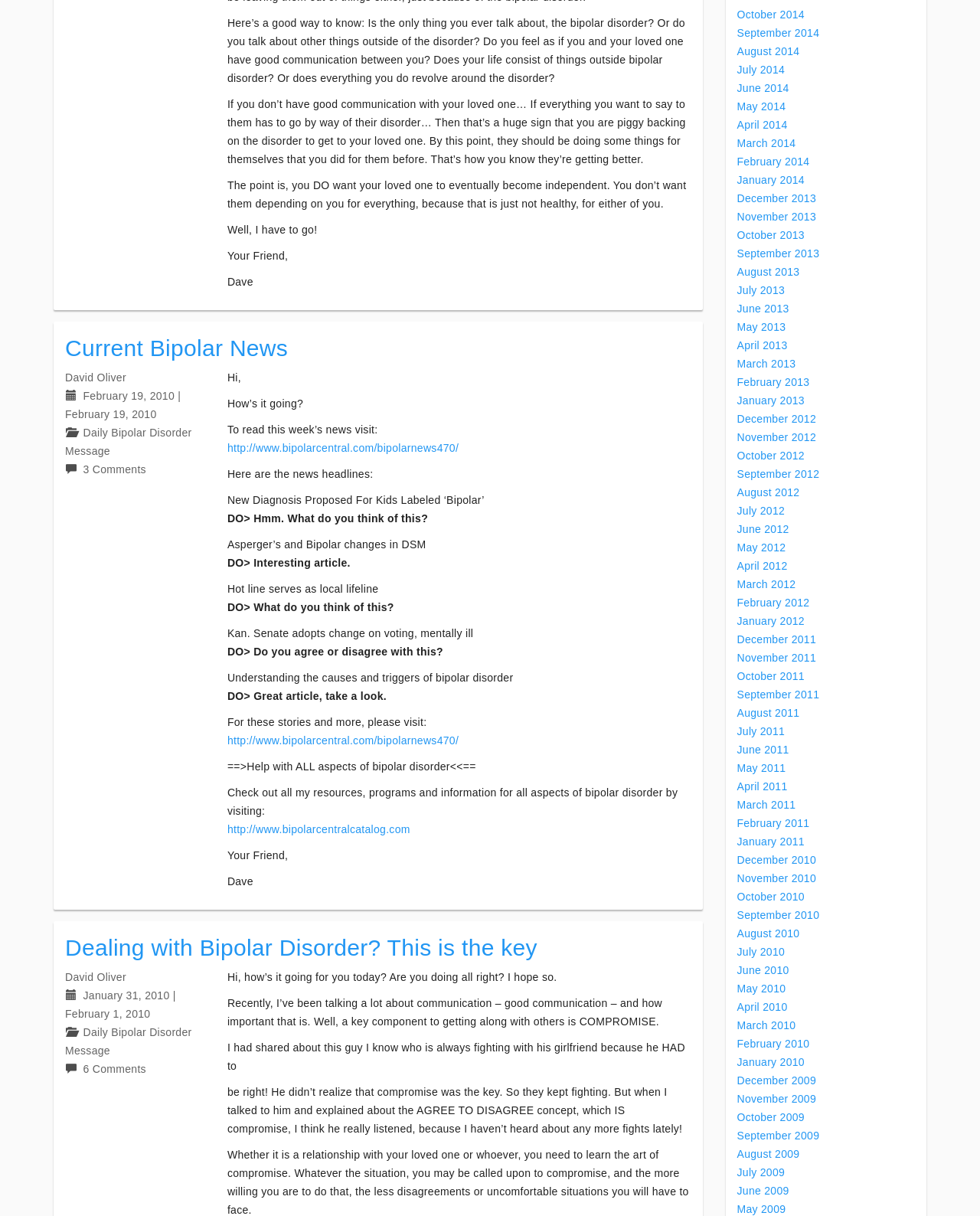Identify the bounding box coordinates of the area that should be clicked in order to complete the given instruction: "Check out 'October 2014'". The bounding box coordinates should be four float numbers between 0 and 1, i.e., [left, top, right, bottom].

[0.752, 0.007, 0.821, 0.017]